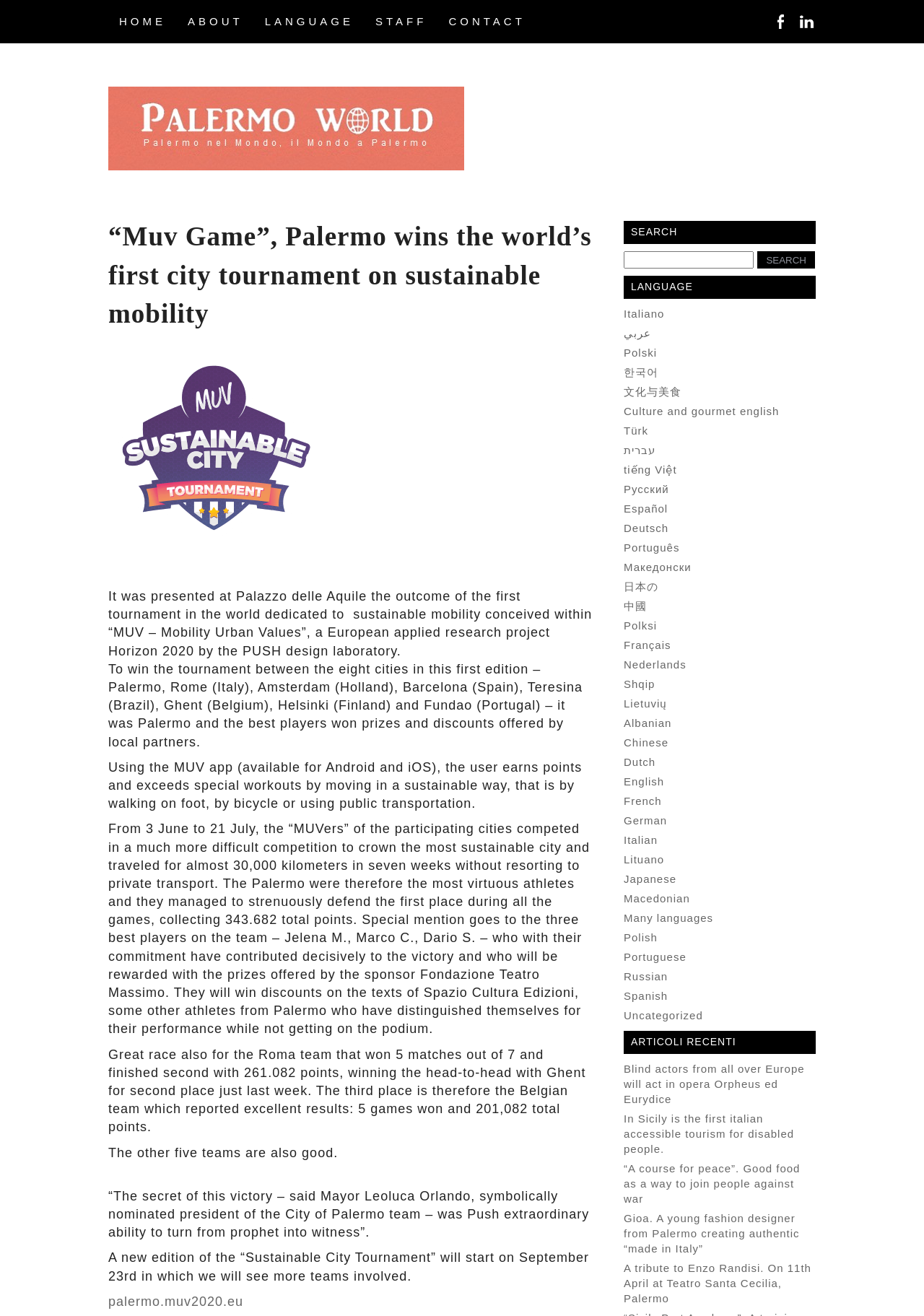Create a full and detailed caption for the entire webpage.

The webpage is about the "MUV Game" and Palermo's win in the world's first city tournament on sustainable mobility. At the top of the page, there is a navigation menu with links to "HOME", "ABOUT", "LANGUAGE", "STAFF", and "CONTACT". Below the navigation menu, there is a logo and social media links to Facebook and Vimeo.

The main content of the page is divided into several sections. The first section has a heading that announces Palermo's win in the tournament, followed by a paragraph of text that describes the tournament and Palermo's achievement. Below this, there are three more paragraphs of text that provide more details about the tournament, including the participating cities and the prizes won by Palermo.

The next section has a heading that says "SEARCH" and contains a search bar with a textbox and a search button. Below this, there is a section with a heading that says "LANGUAGE" and contains a list of links to different languages.

The page also has a section with a heading that says "ARTICOLI RECENTI" (Recent Articles) and contains a list of links to recent articles, including ones about blind actors, accessible tourism, and a fashion designer from Palermo.

At the bottom of the page, there is a link to "palermo.muv2020.eu" and a section with quotes from the Mayor of Palermo, Leoluca Orlando.